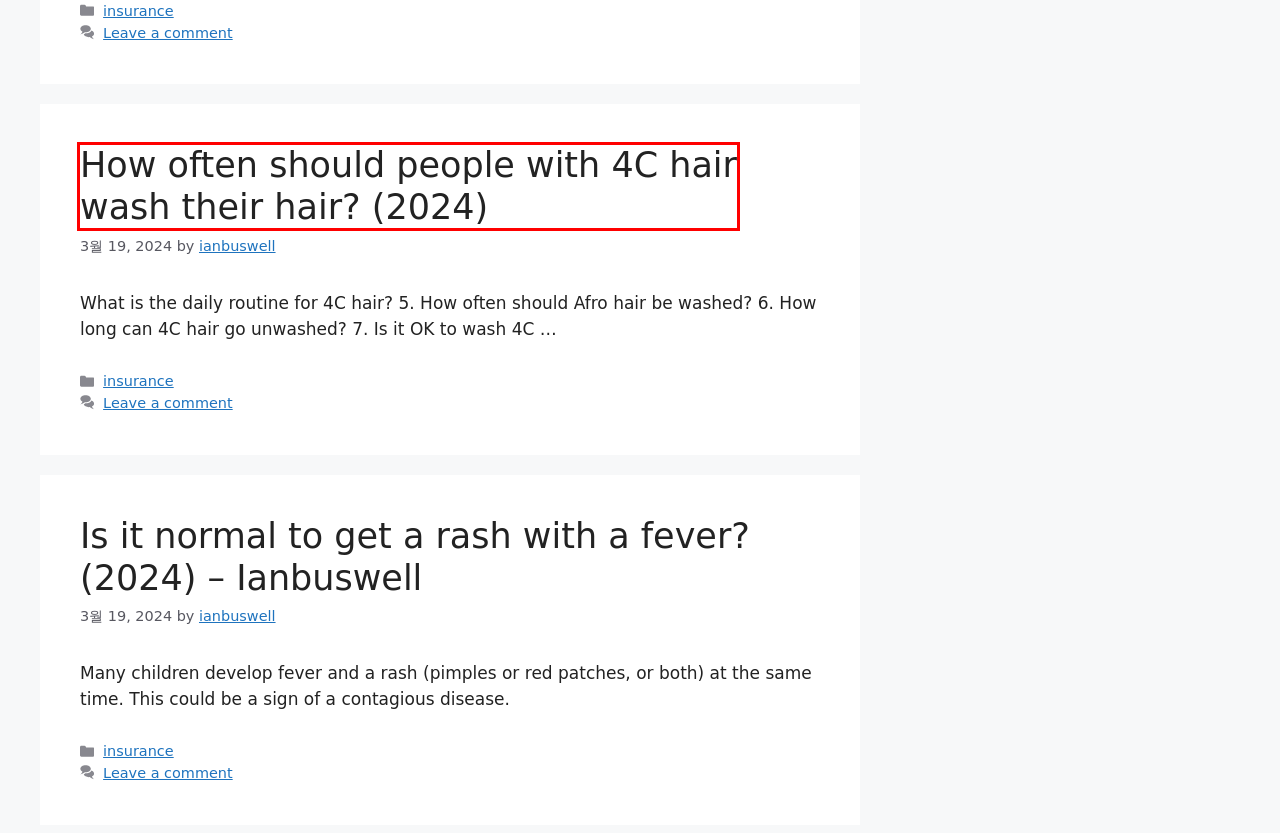After examining the screenshot of a webpage with a red bounding box, choose the most accurate webpage description that corresponds to the new page after clicking the element inside the red box. Here are the candidates:
A. How much money do I need to invest to get $1000 in return ... - financial blog
B. How often should people with 4C hair wash their hair? (2024) - financial blog
C. Which member did Hyunjin not get along in his predebut days ... - financial blog
D. What is the 3 5 10 rule fund of funds? (2024) - Ianbuswell - financial blog
E. financial blog - Page 2 of 6 - financial blog
F. ianbuswell, Author at financial blog
G. Is it normal to get a rash with a fever? (2024) - Ianbuswell - financial blog
H. Why do some stocks trade after hours and others don t? (2024) - financial blog

B